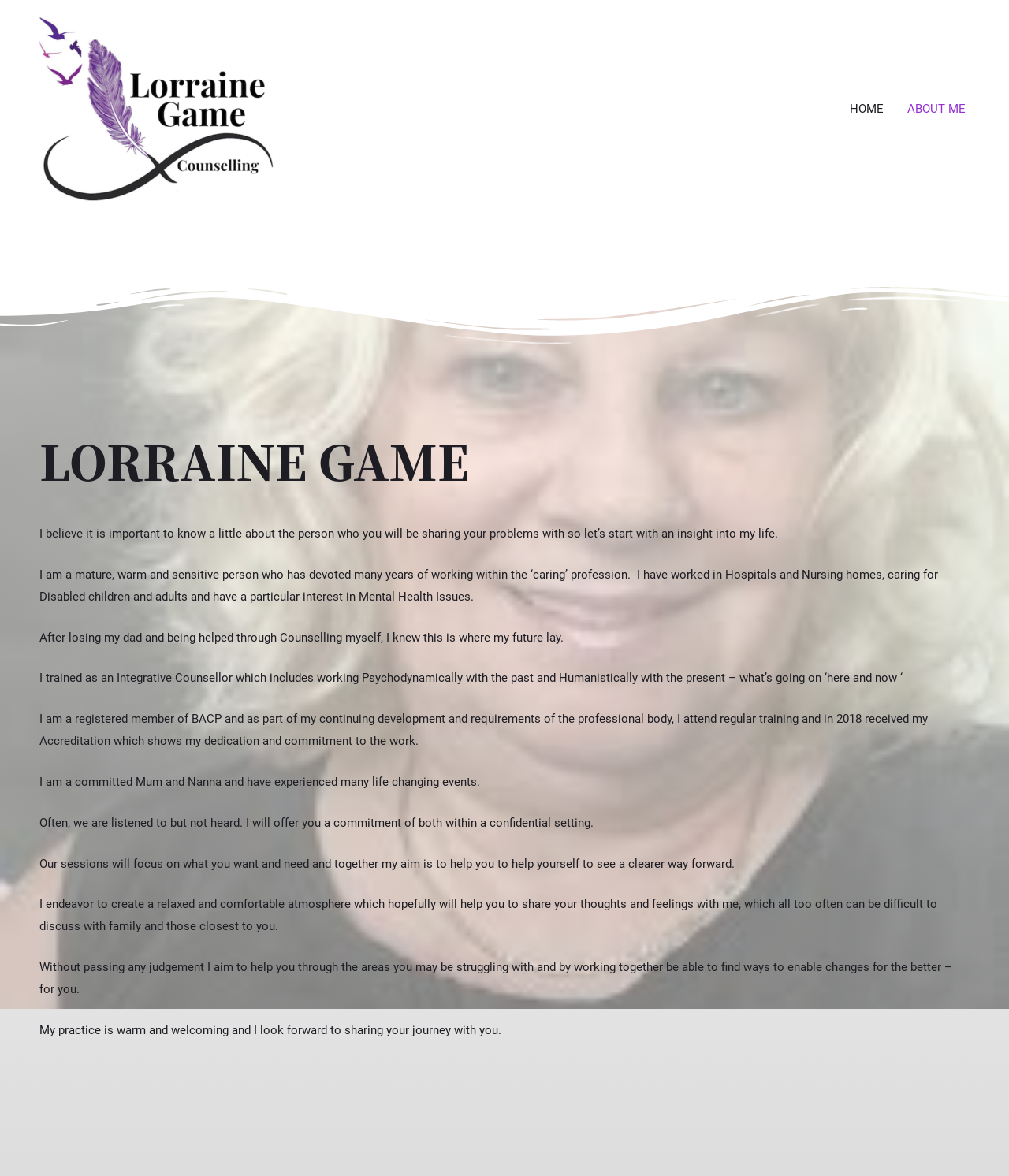What is the atmosphere of the counsellor's practice?
Provide a short answer using one word or a brief phrase based on the image.

Relaxed and comfortable